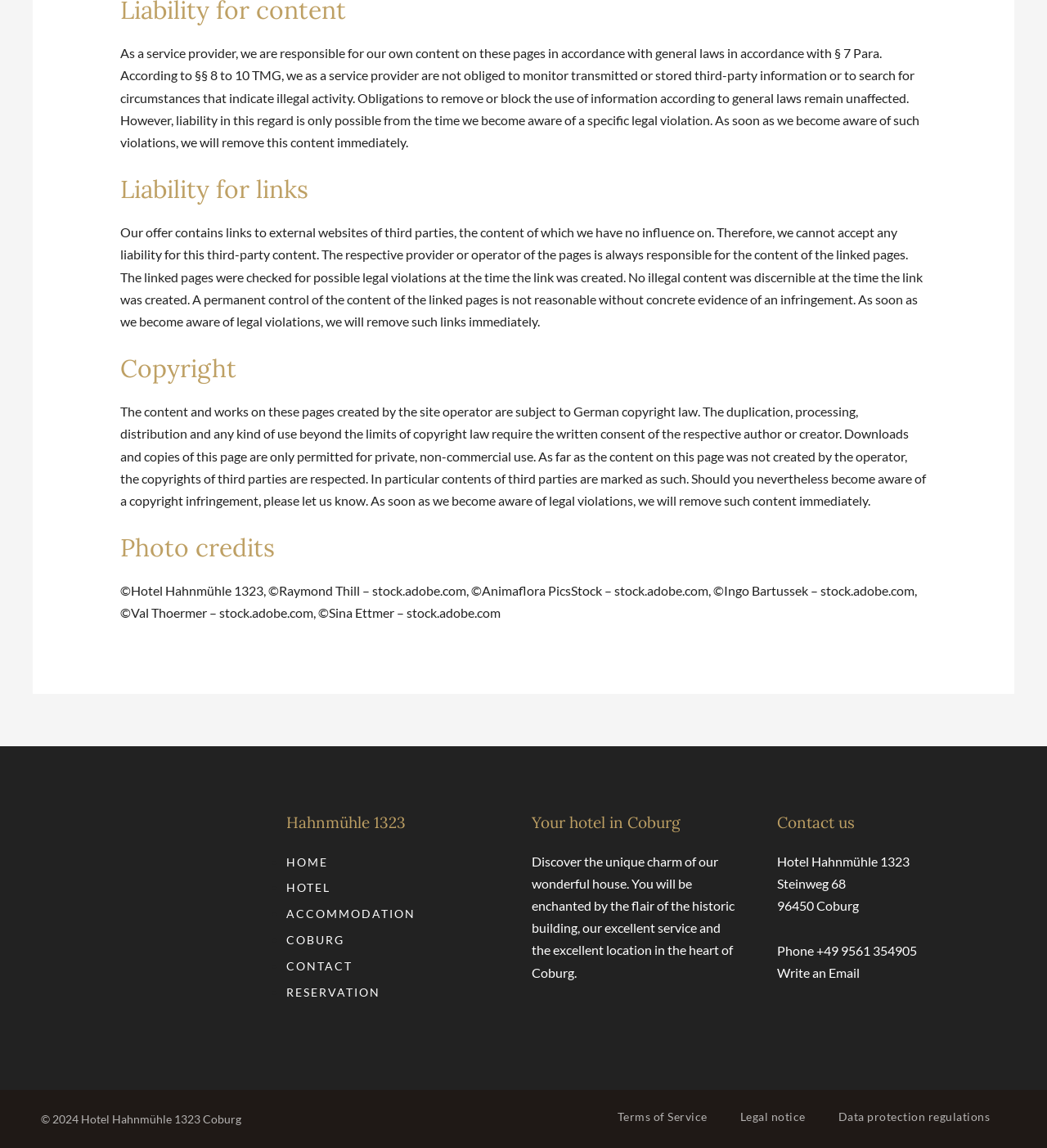Please identify the bounding box coordinates of the clickable area that will fulfill the following instruction: "View HOTEL information". The coordinates should be in the format of four float numbers between 0 and 1, i.e., [left, top, right, bottom].

[0.273, 0.765, 0.492, 0.782]